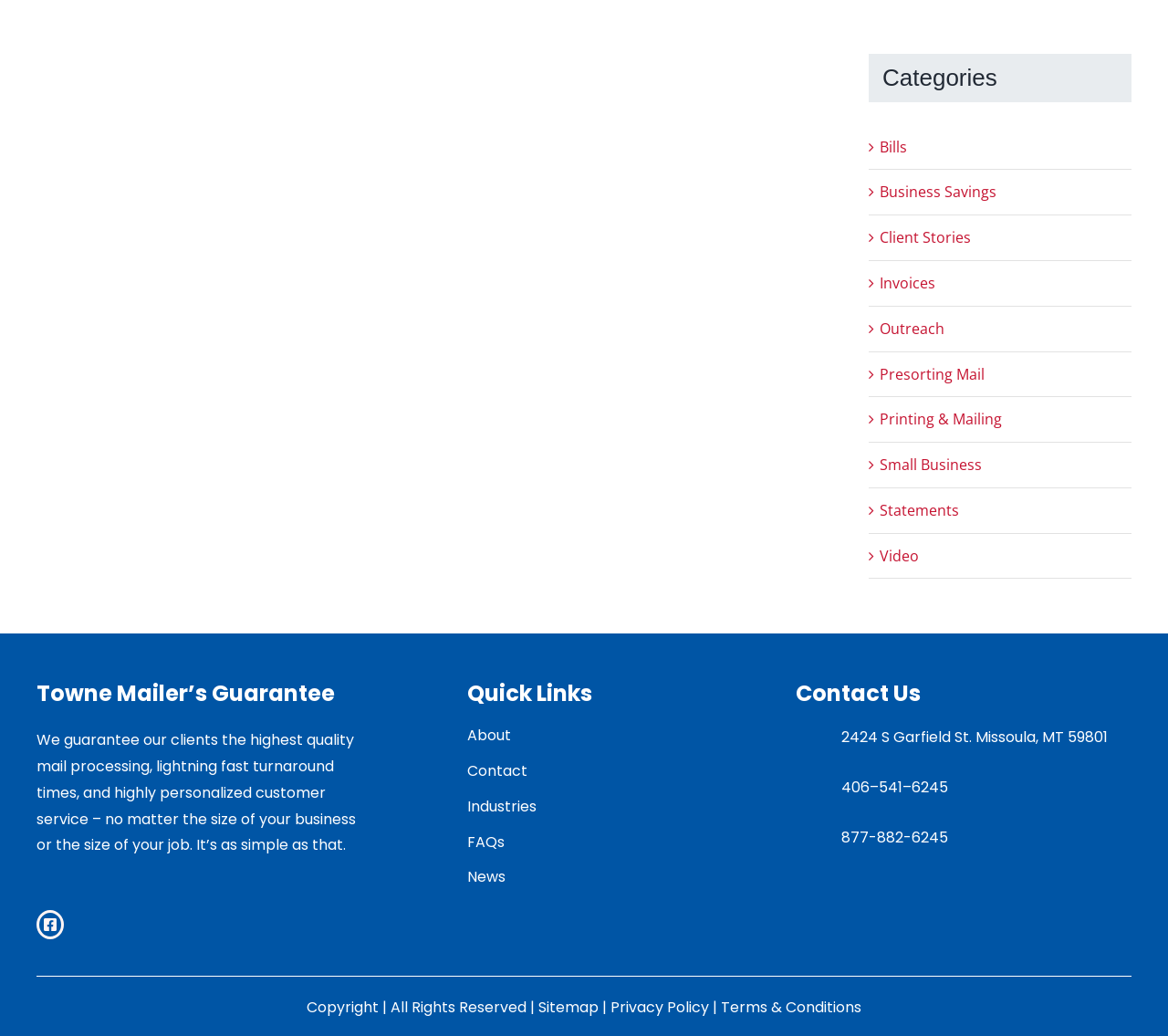Indicate the bounding box coordinates of the element that needs to be clicked to satisfy the following instruction: "Visit Facebook page". The coordinates should be four float numbers between 0 and 1, i.e., [left, top, right, bottom].

[0.031, 0.878, 0.055, 0.907]